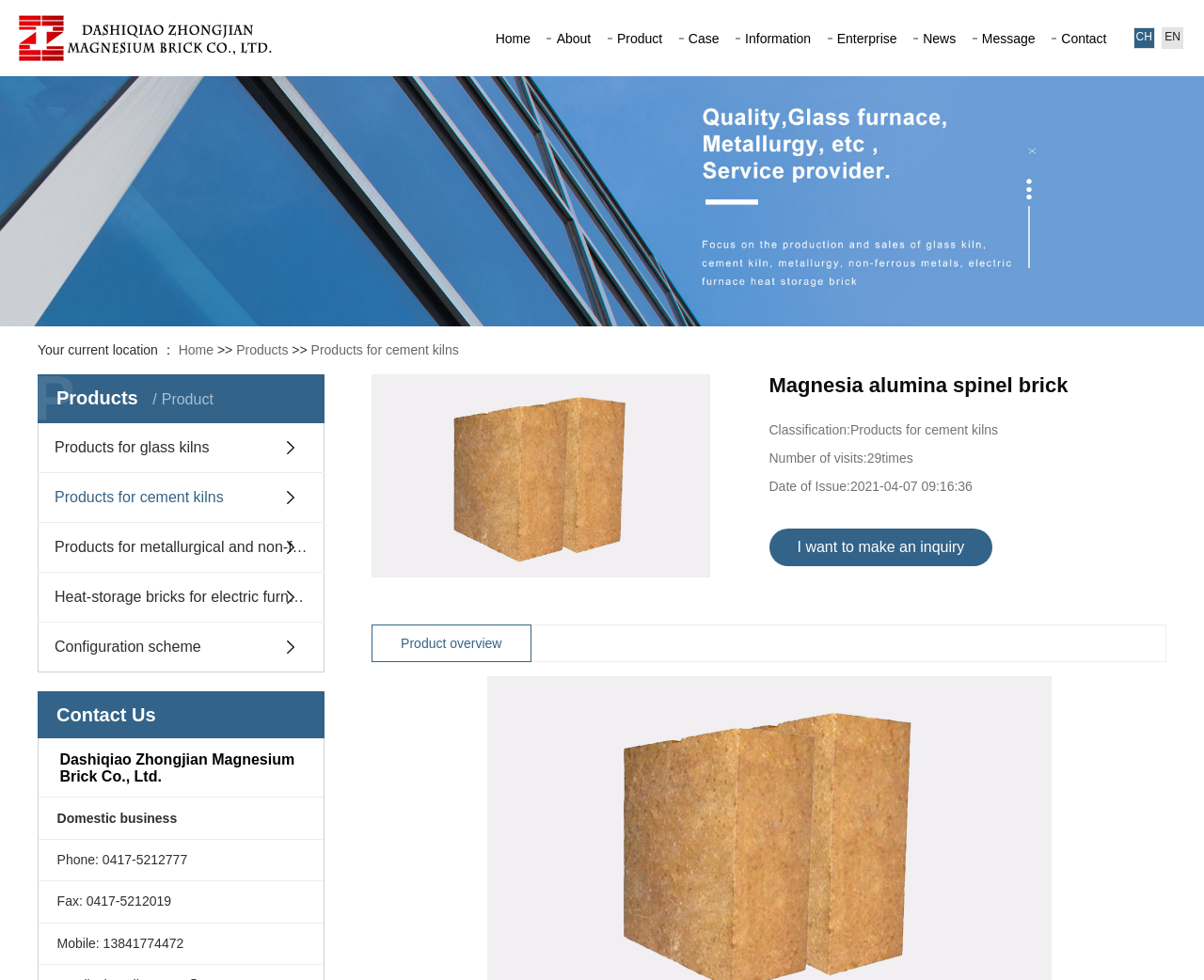What is the purpose of the 'I want to make an inquiry' link?
Based on the visual information, provide a detailed and comprehensive answer.

The 'I want to make an inquiry' link is likely intended for users to submit an inquiry or request more information about the Magnesia alumina spinel brick product.